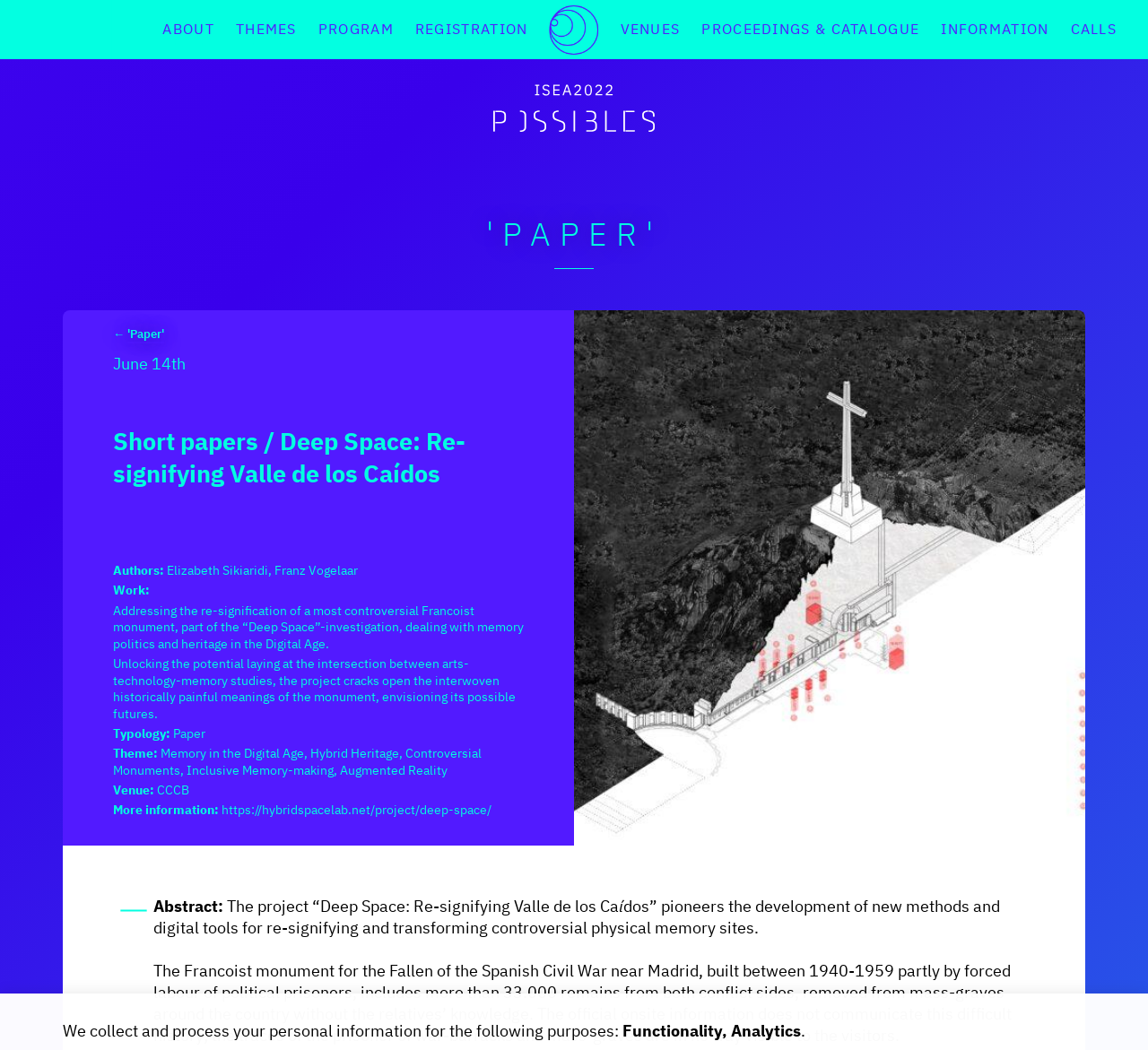Use a single word or phrase to answer the question: 
What is the purpose of the project 'Deep Space'?

Re-signifying and transforming controversial physical memory sites